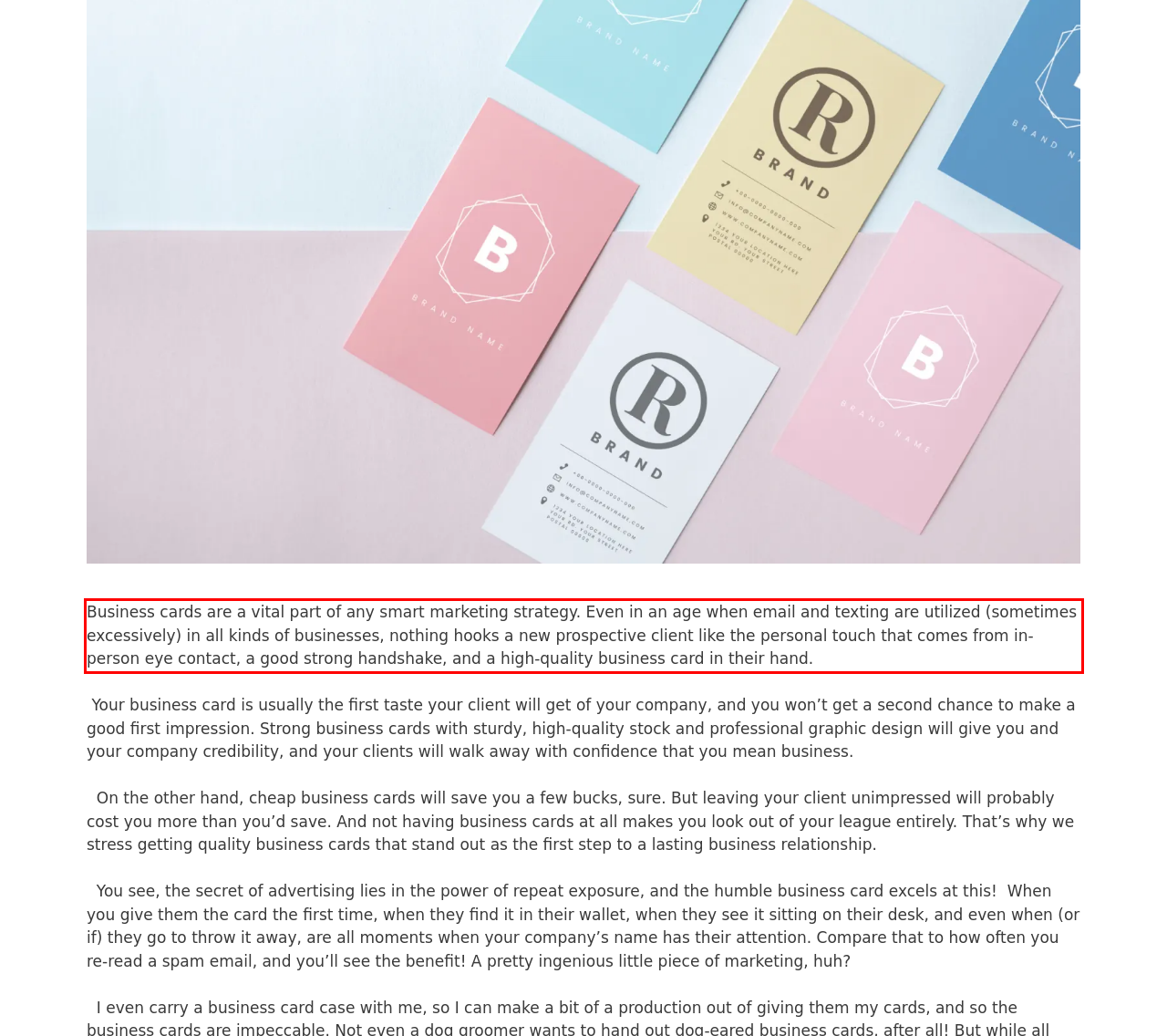Extract and provide the text found inside the red rectangle in the screenshot of the webpage.

Business cards are a vital part of any smart marketing strategy. Even in an age when email and texting are utilized (sometimes excessively) in all kinds of businesses, nothing hooks a new prospective client like the personal touch that comes from in-person eye contact, a good strong handshake, and a high-quality business card in their hand.